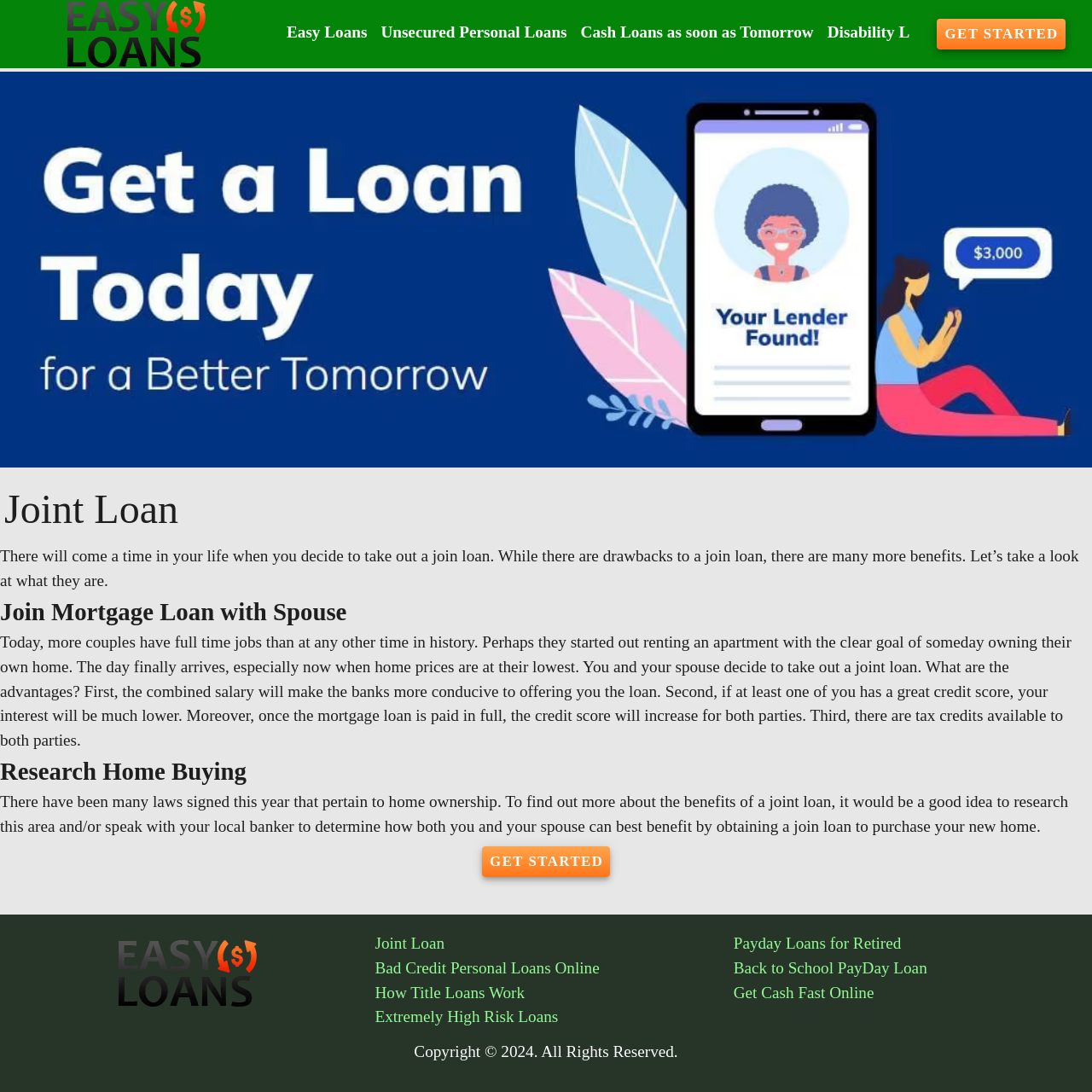What is the purpose of the 'Get Started' button?
Please analyze the image and answer the question with as much detail as possible.

The 'Get Started' button is a call-to-action that encourages users to begin the loan application process. It is prominently displayed on the webpage, indicating its importance in the user's journey. The button is likely linked to a form or a subsequent webpage that guides the user through the loan application process.